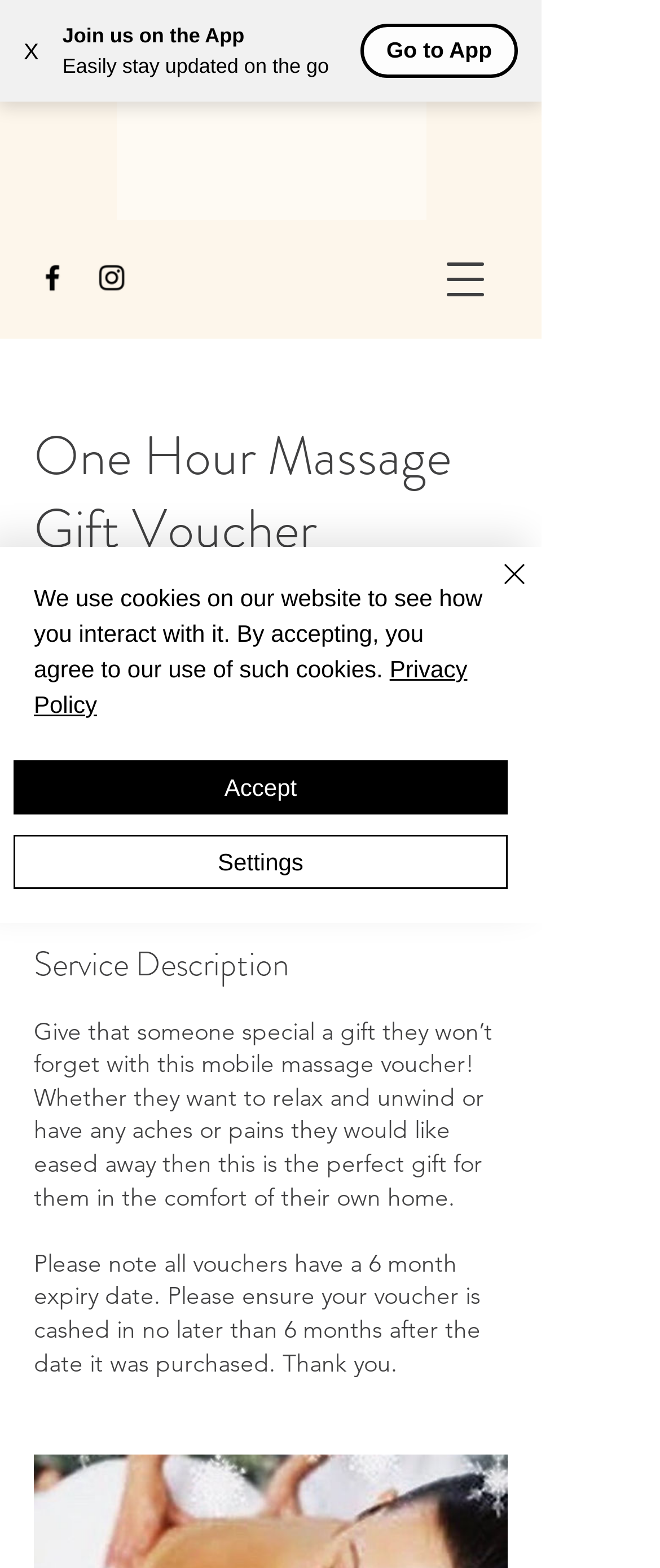Identify the bounding box coordinates of the HTML element based on this description: "aria-label="Open navigation menu"".

[0.641, 0.151, 0.769, 0.205]